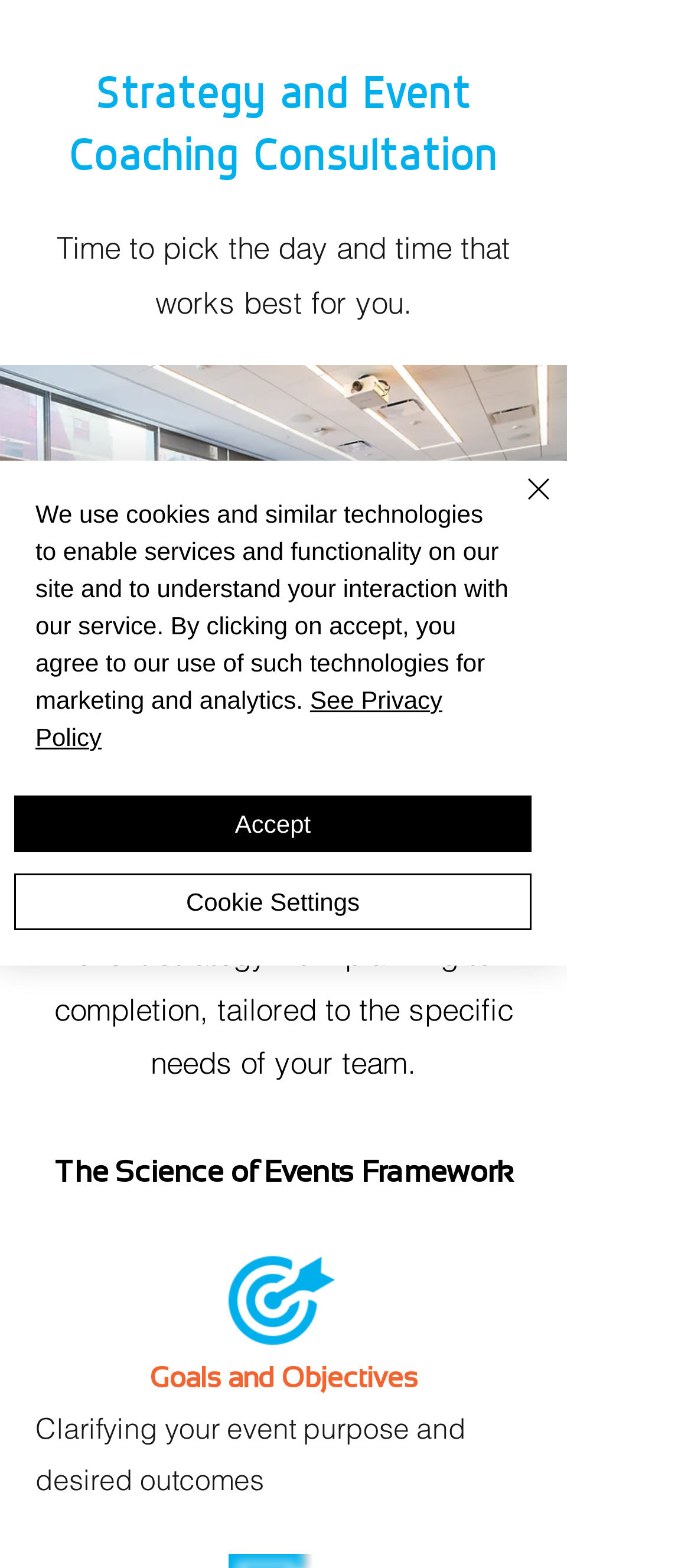What is the call-to-action on the webpage?
Provide a fully detailed and comprehensive answer to the question.

The webpage has a prominent call-to-action button that says 'Get Started', encouraging users to take the next step in utilizing the Event Coaching and Strategy services.